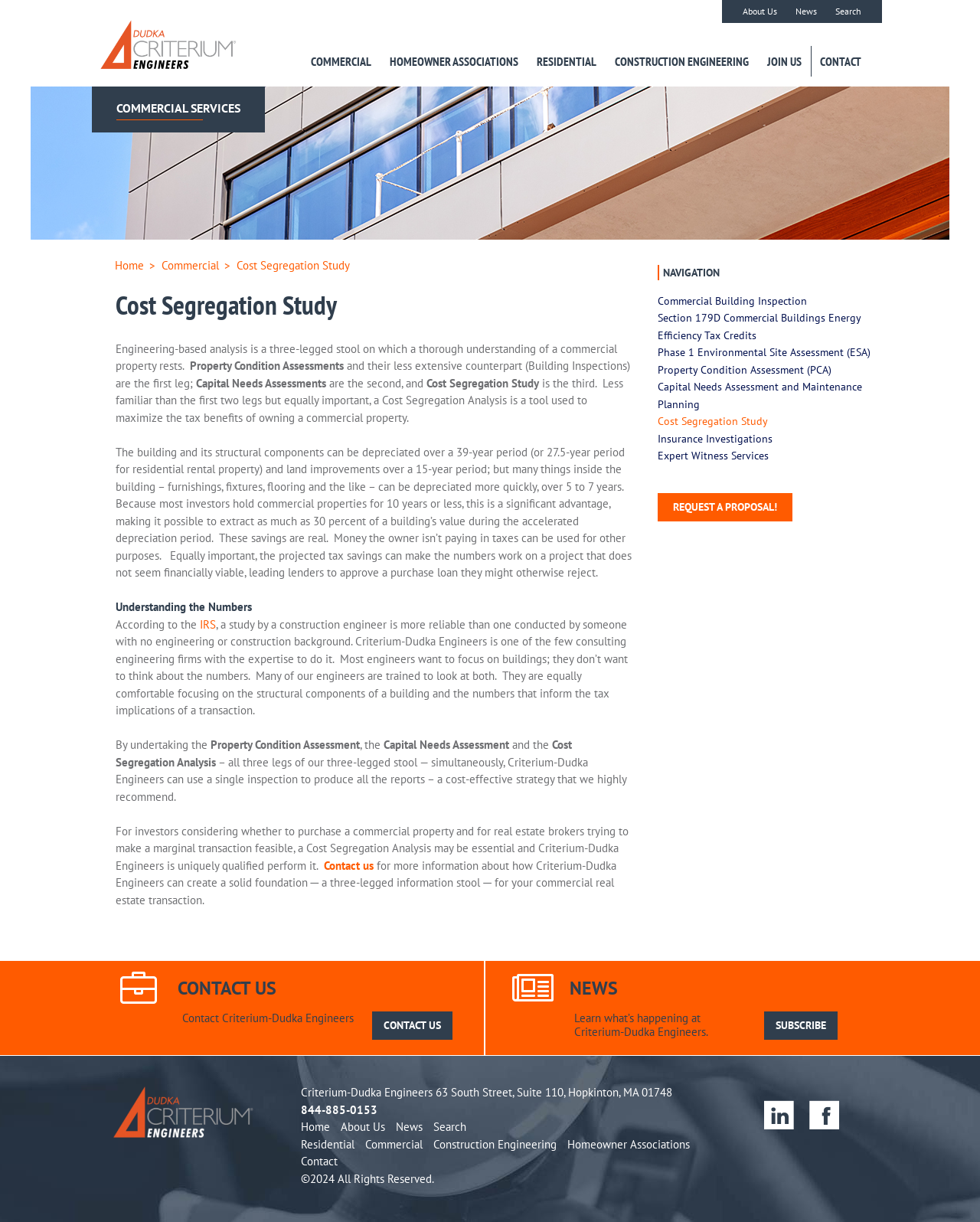Return the bounding box coordinates of the UI element that corresponds to this description: "Commercial". The coordinates must be given as four float numbers in the range of 0 and 1, [left, top, right, bottom].

[0.162, 0.206, 0.226, 0.229]